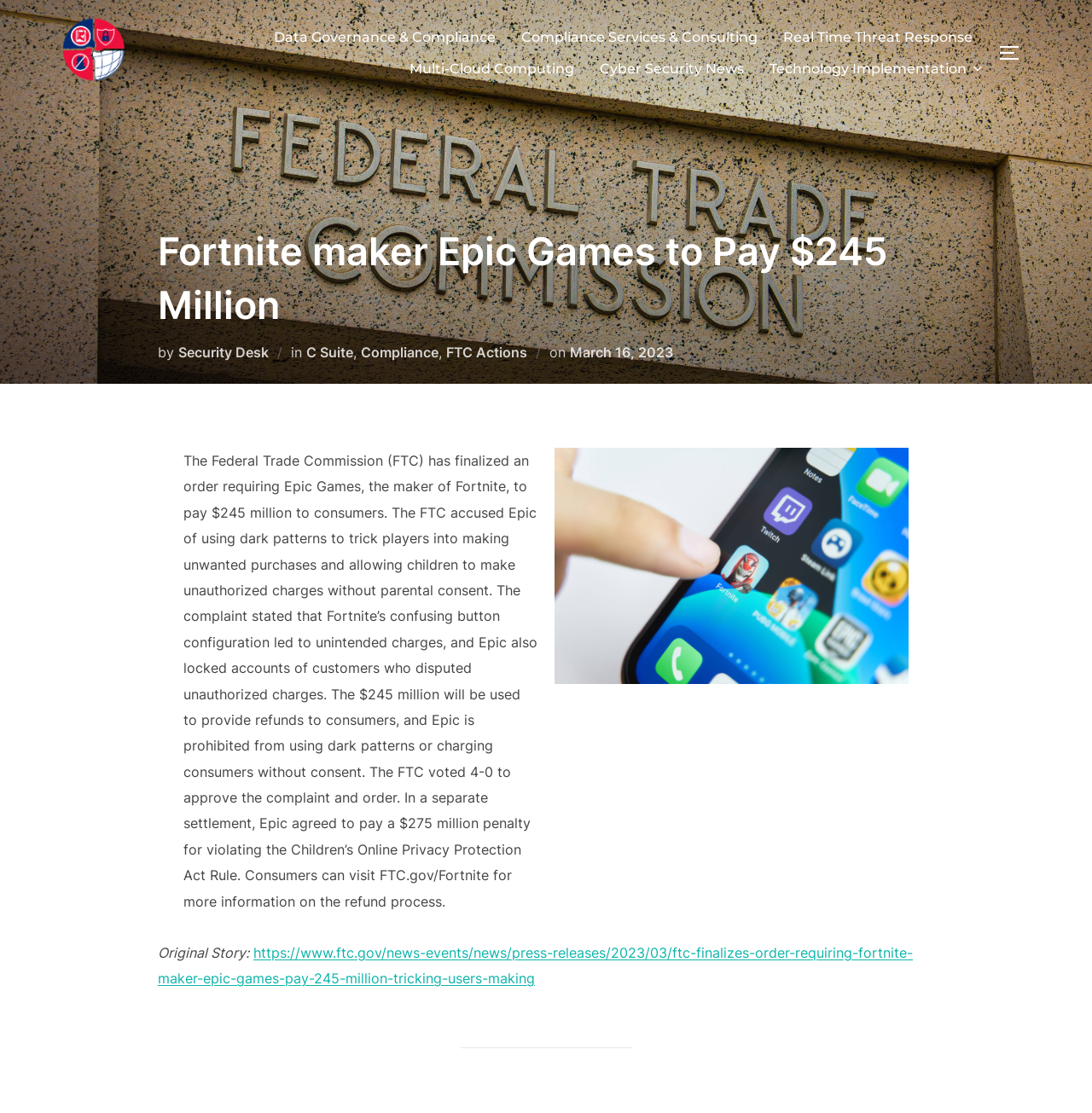Identify the bounding box coordinates of the region that needs to be clicked to carry out this instruction: "Navigate to Data Governance & Compliance". Provide these coordinates as four float numbers ranging from 0 to 1, i.e., [left, top, right, bottom].

[0.251, 0.019, 0.454, 0.048]